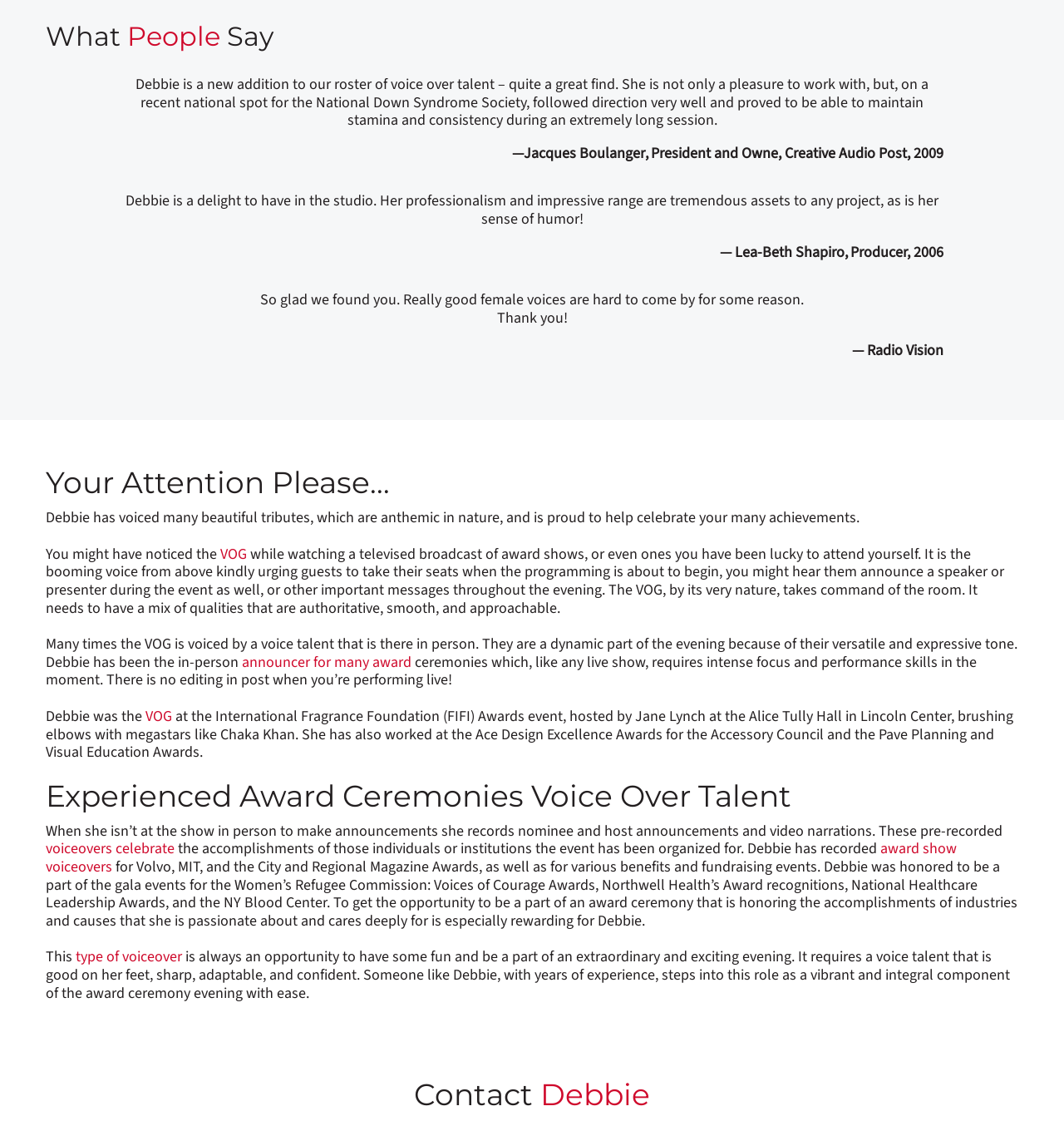Give a one-word or short phrase answer to this question: 
What is VOG?

Voice of God